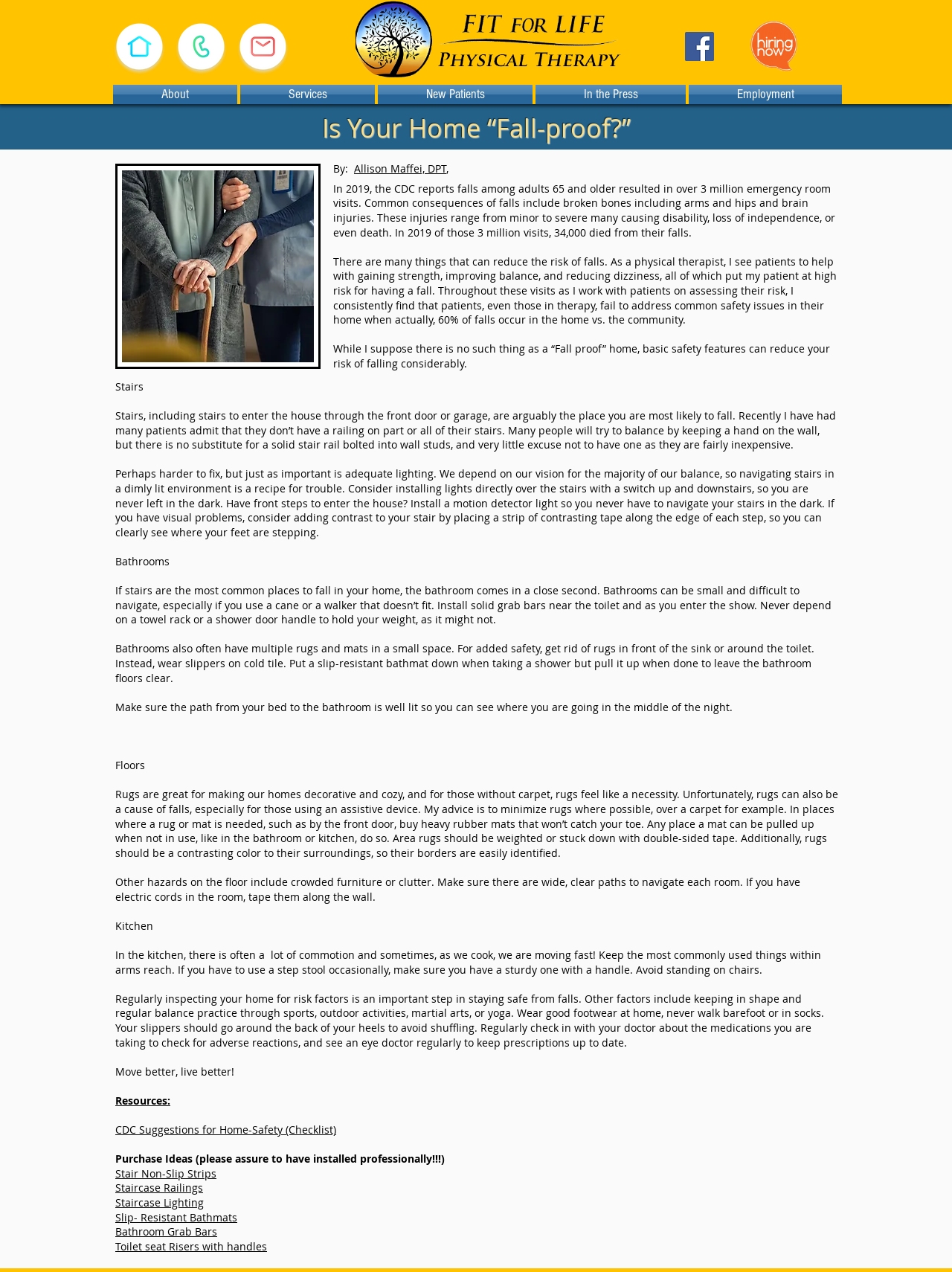Answer the following query concisely with a single word or phrase:
What is suggested to do with electric cords in the room?

Tape them along the wall